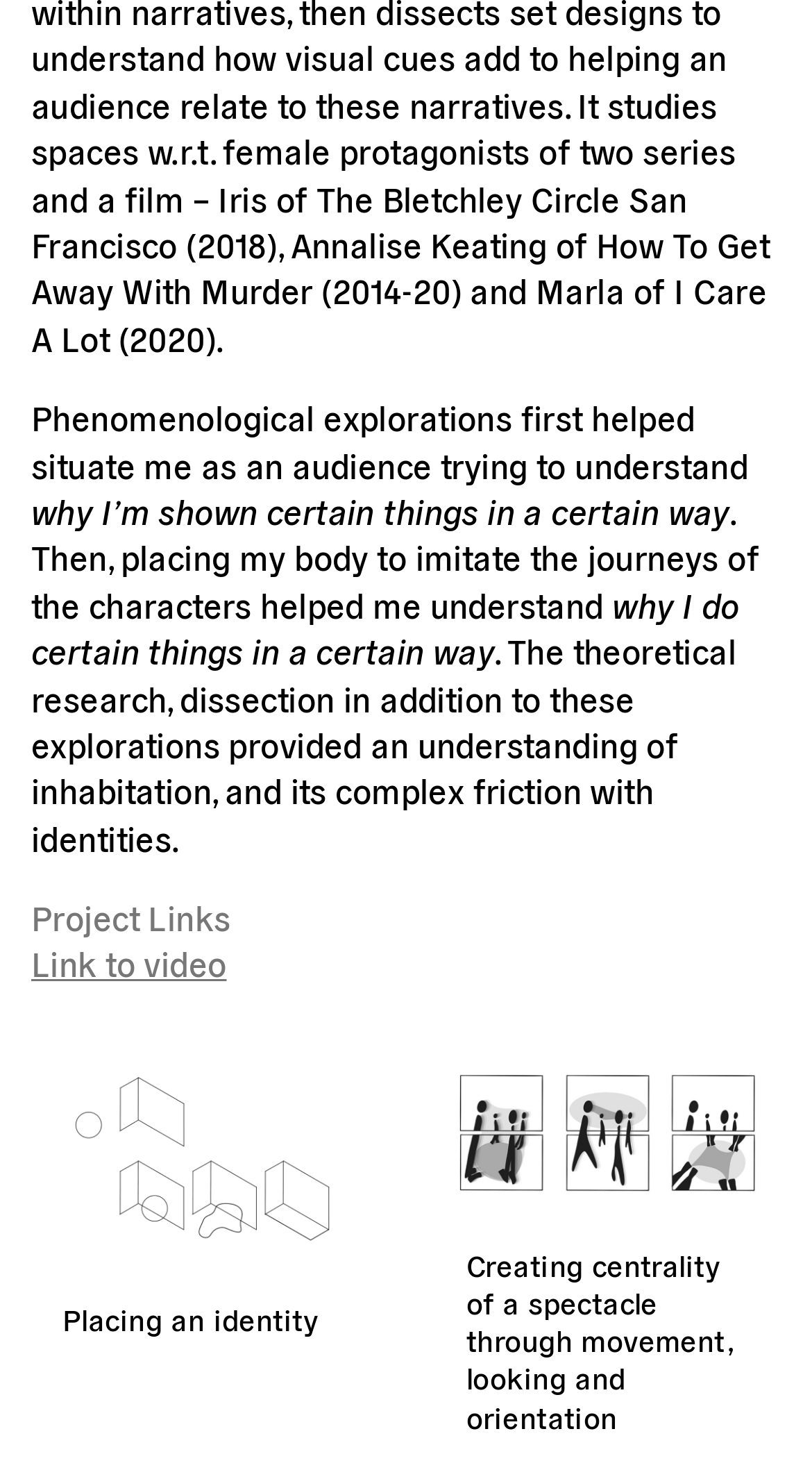Please answer the following question as detailed as possible based on the image: 
What is the author's approach to understanding?

The author mentions 'phenomenological explorations' as a way to understand, indicating that the author's approach to understanding involves phenomenological explorations.